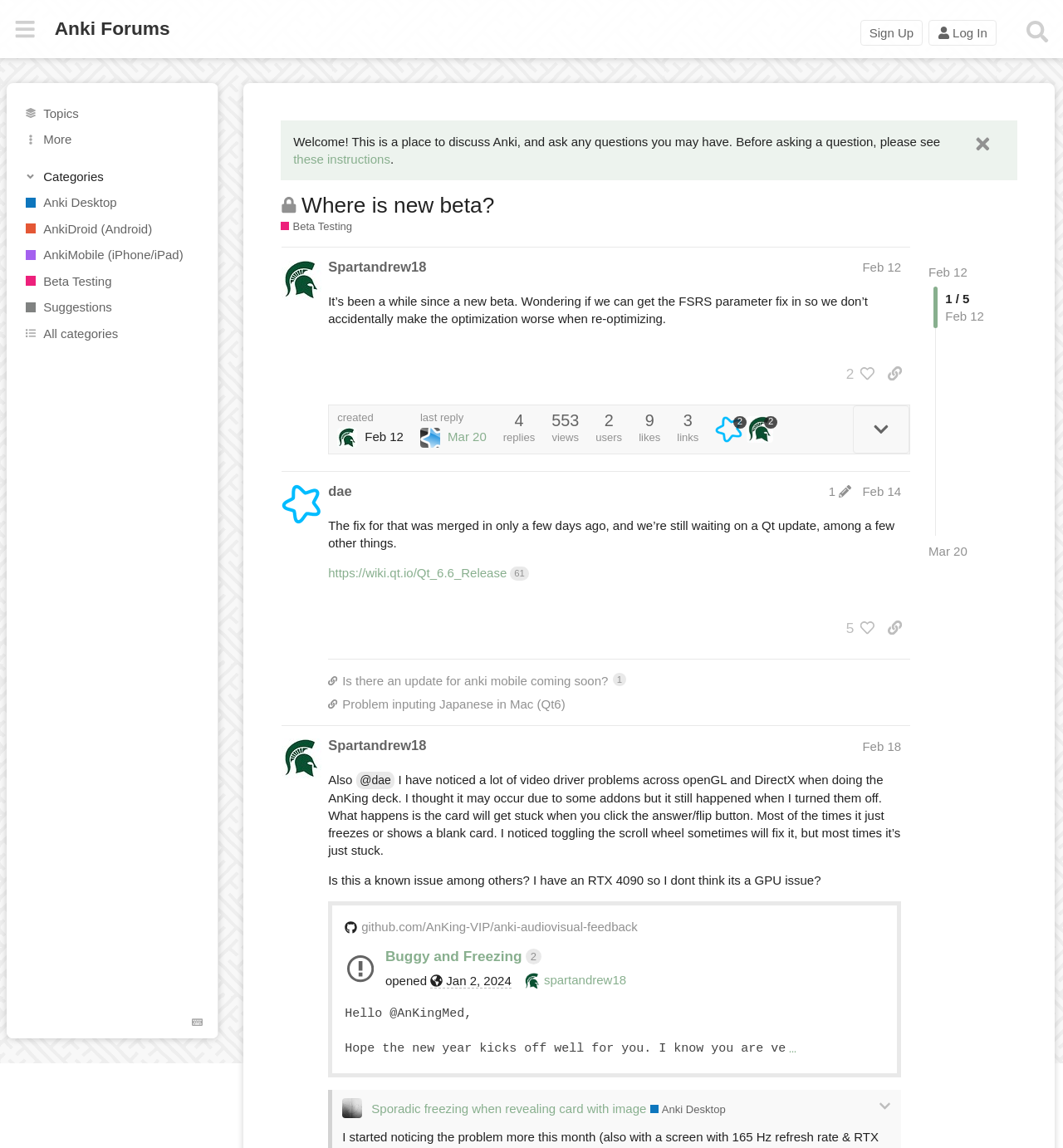Please find the bounding box for the UI element described by: "…".

[0.739, 0.902, 0.767, 0.92]